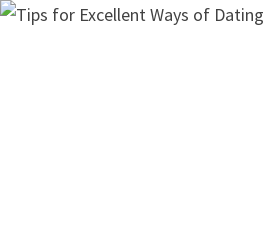Break down the image and describe every detail you can observe.

The image titled "Tips for Excellent Ways of Dating" complements an article focused on navigating the dating world effectively. This visual serves as a visual anchor amidst advice aimed at helping individuals confidently engage in dating, whether casually or seriously. The surrounding text emphasizes the importance of learning from experienced individuals, identifying reliable dating resources, and understanding the complexities of relationships. Overall, the image encapsulates the essence of the article, encouraging readers to explore effective dating strategies and cultivate meaningful connections.